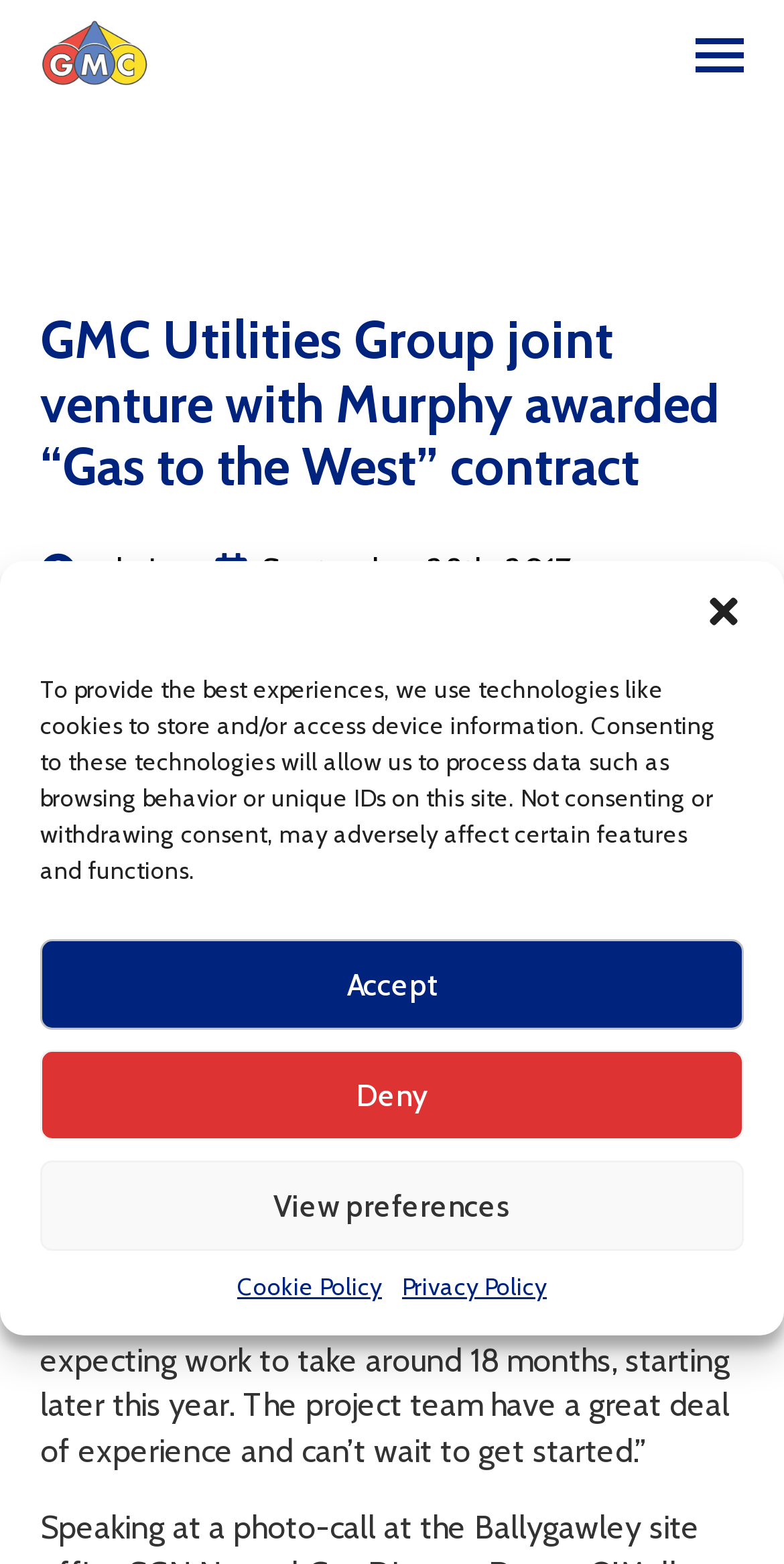Identify the bounding box coordinates for the element you need to click to achieve the following task: "Open the menu". The coordinates must be four float values ranging from 0 to 1, formatted as [left, top, right, bottom].

[0.887, 0.02, 0.949, 0.05]